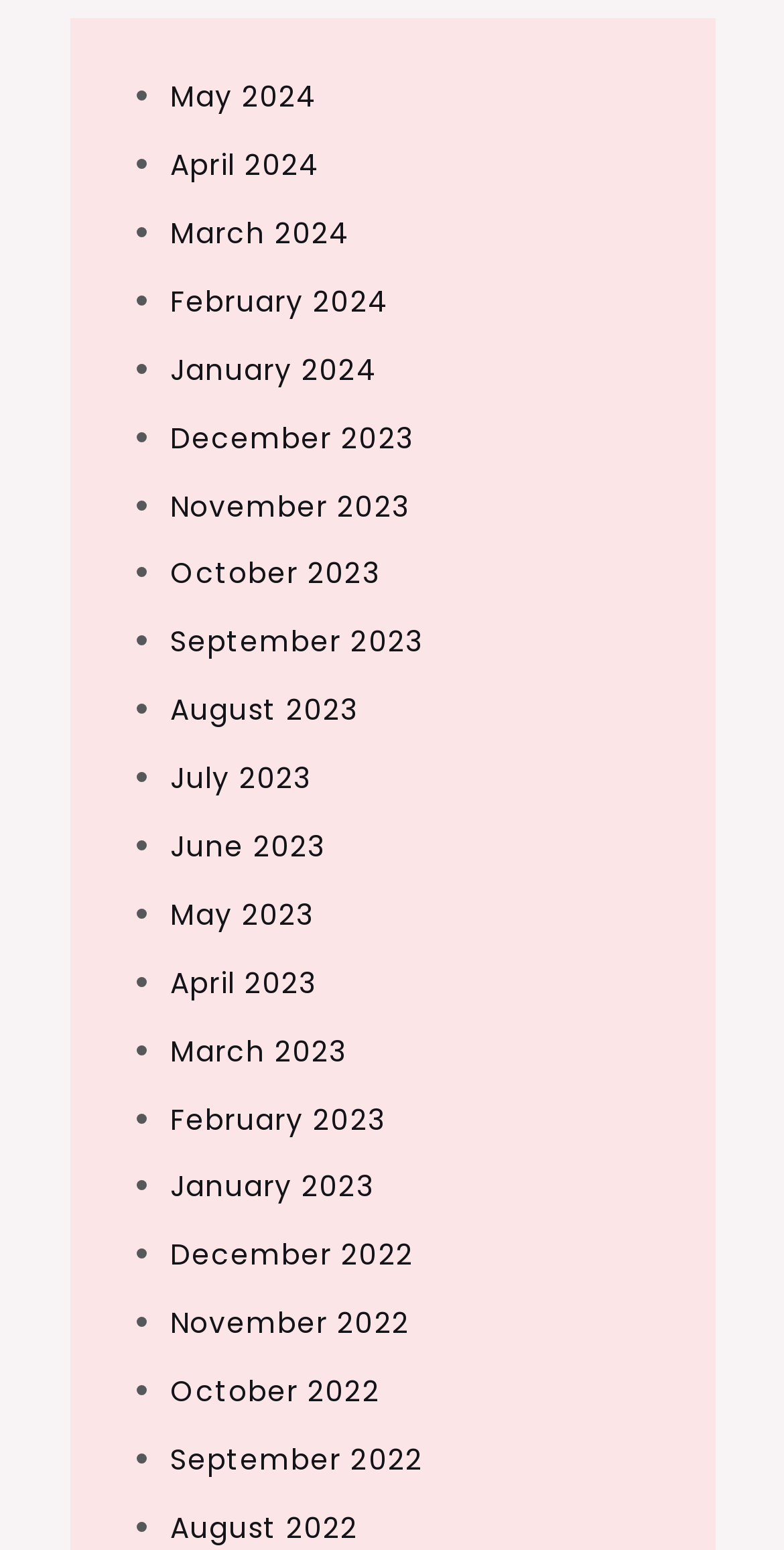Pinpoint the bounding box coordinates of the element you need to click to execute the following instruction: "View May 2024". The bounding box should be represented by four float numbers between 0 and 1, in the format [left, top, right, bottom].

[0.217, 0.049, 0.405, 0.075]